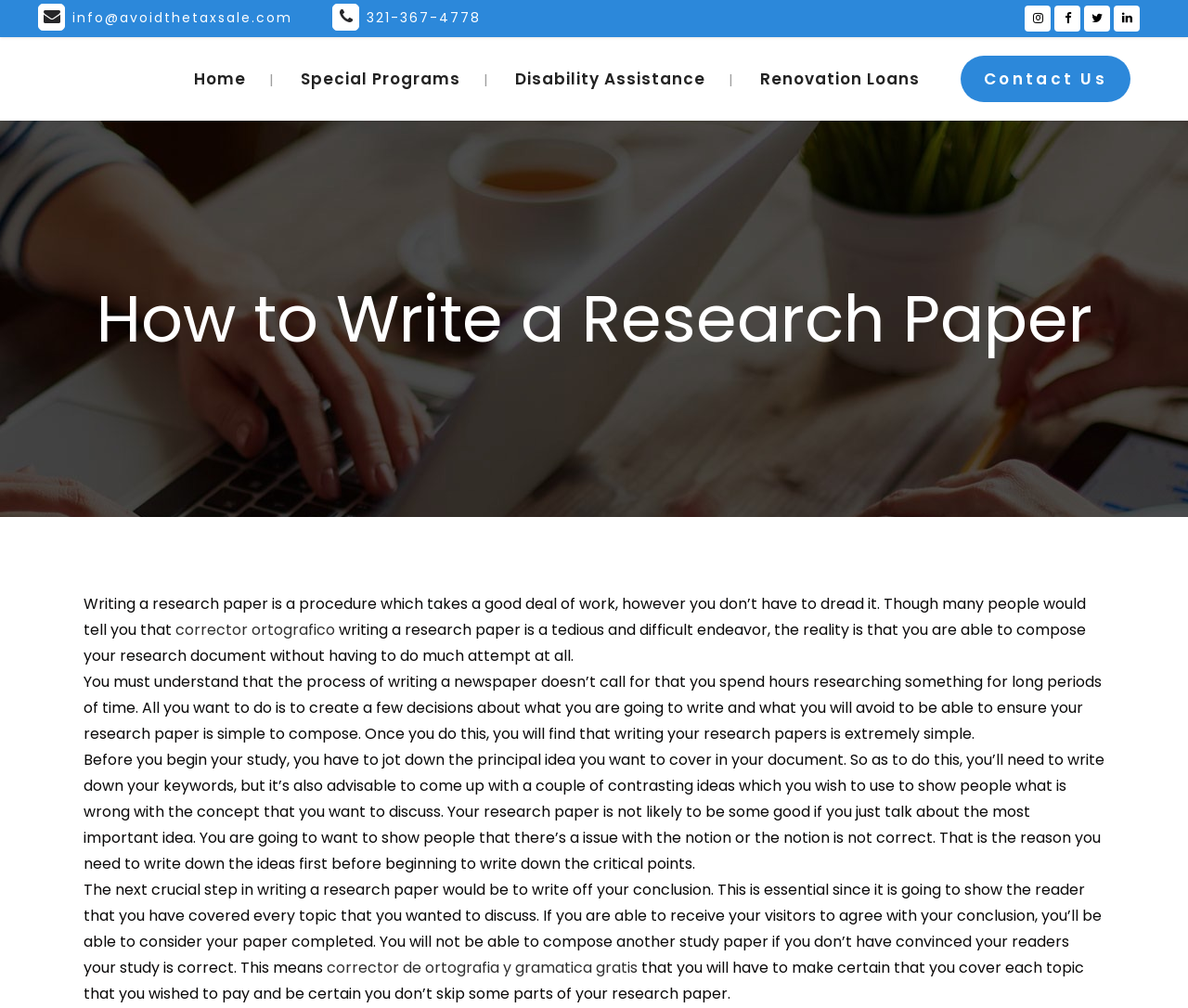Find the bounding box coordinates for the HTML element described in this sentence: "Home". Provide the coordinates as four float numbers between 0 and 1, in the format [left, top, right, bottom].

[0.142, 0.037, 0.228, 0.12]